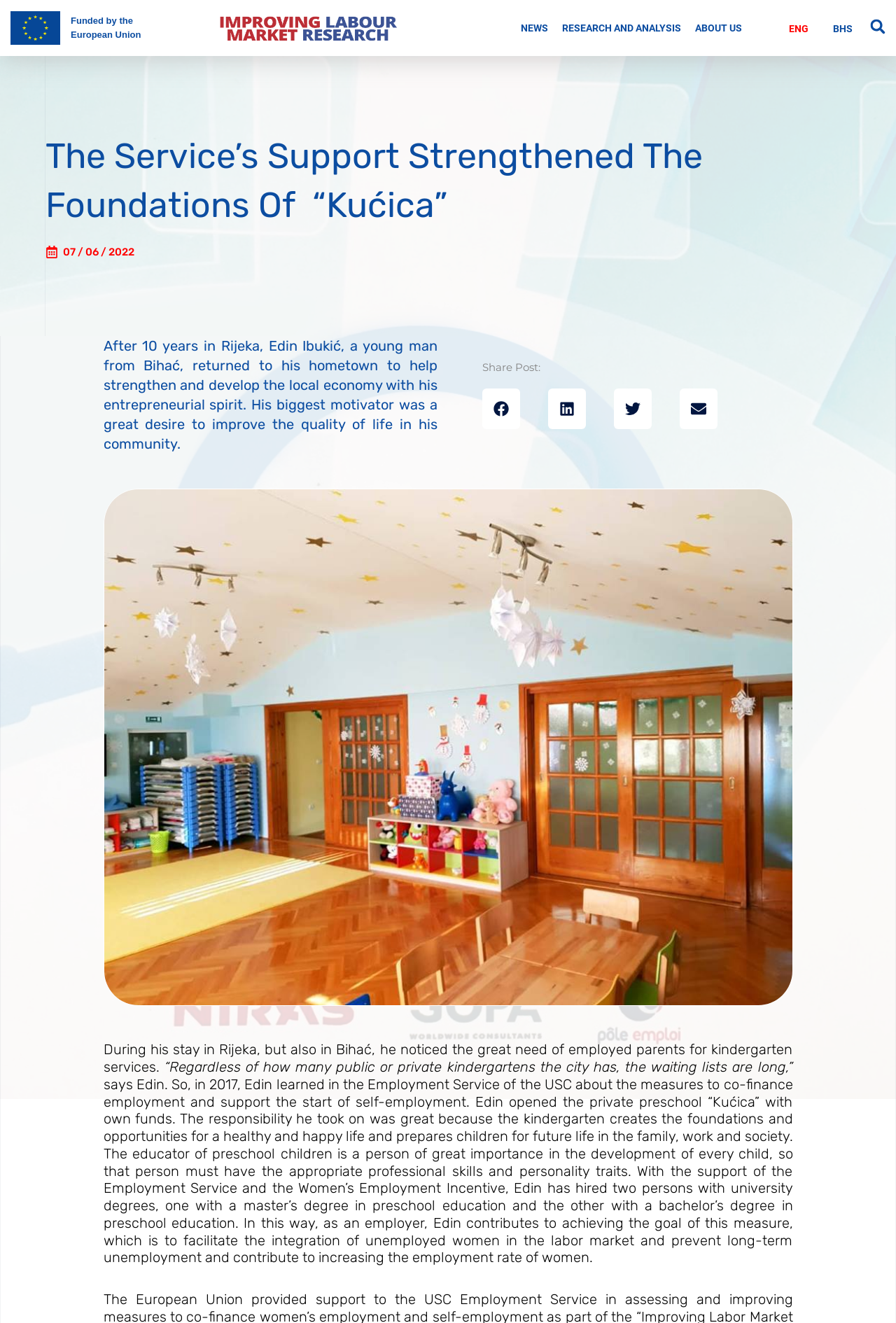Determine the bounding box coordinates of the element's region needed to click to follow the instruction: "Click on ABOUT US". Provide these coordinates as four float numbers between 0 and 1, formatted as [left, top, right, bottom].

[0.768, 0.009, 0.836, 0.033]